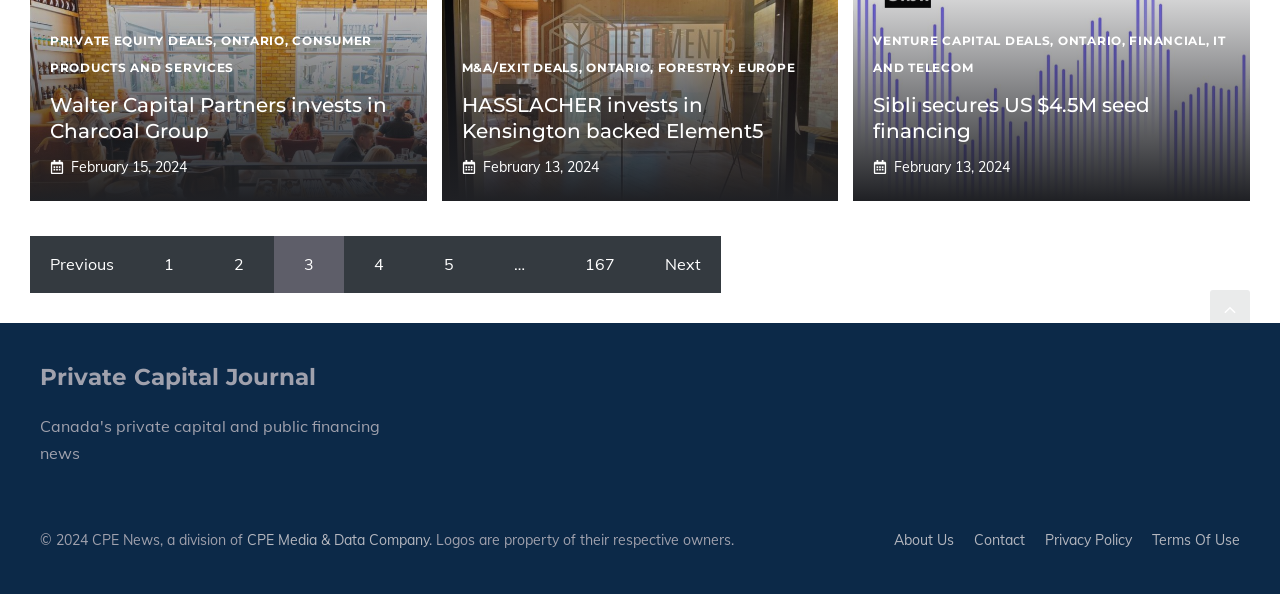What is the date of the deal 'Sibli secures US $4.5M seed financing'? Based on the image, give a response in one word or a short phrase.

February 13, 2024